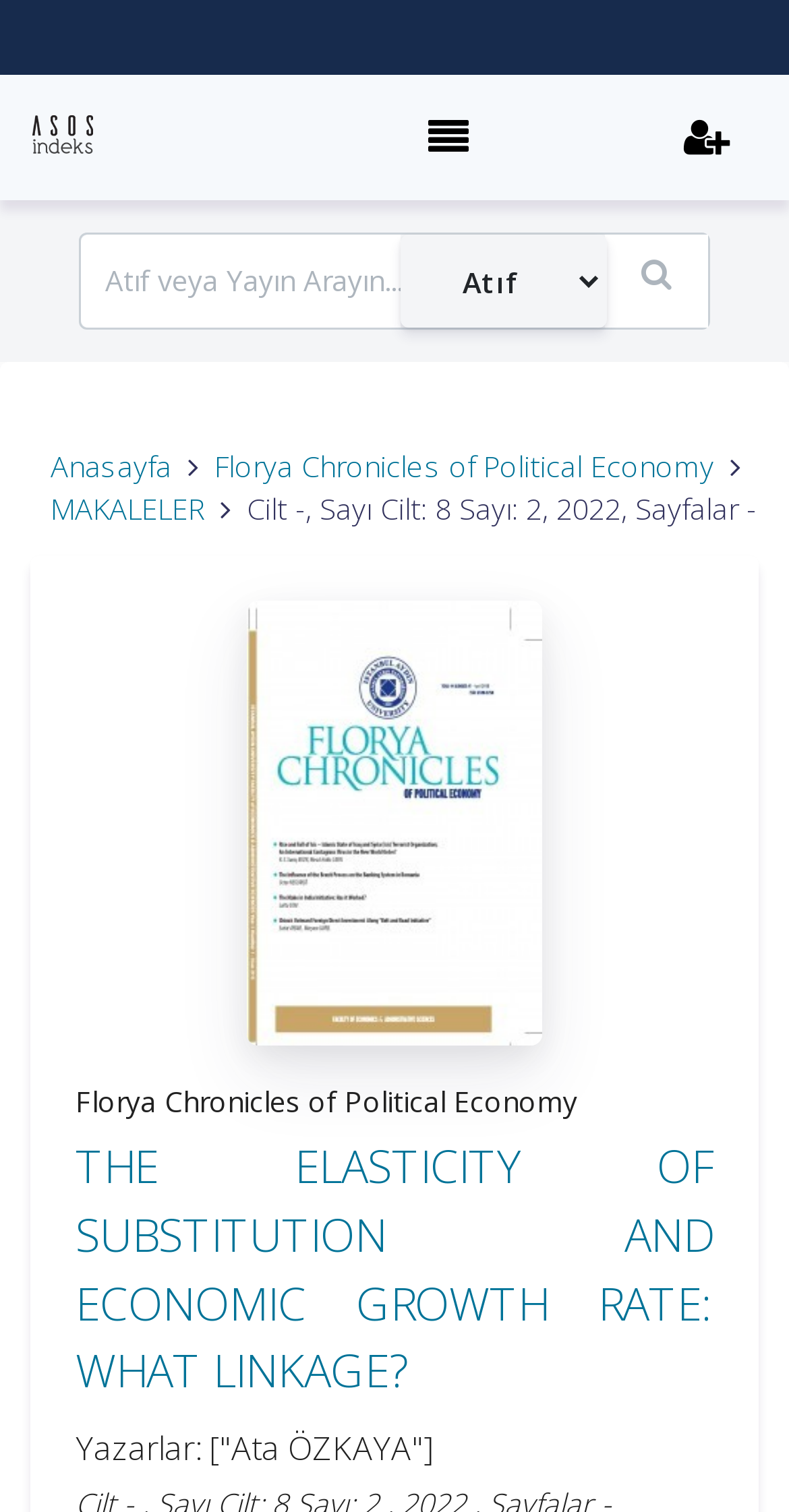How many links are in the breadcrumb navigation?
Look at the image and answer the question with a single word or phrase.

3